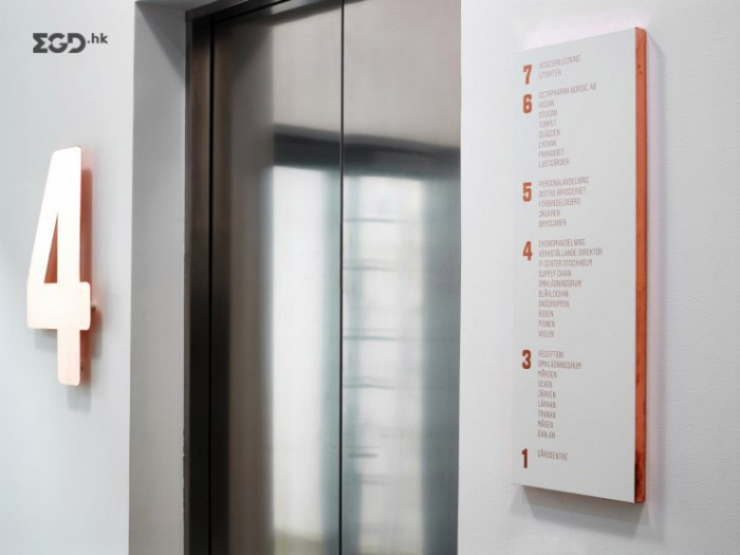What is the style of the font used in the directory?
Please use the image to provide a one-word or short phrase answer.

Simple yet elegant